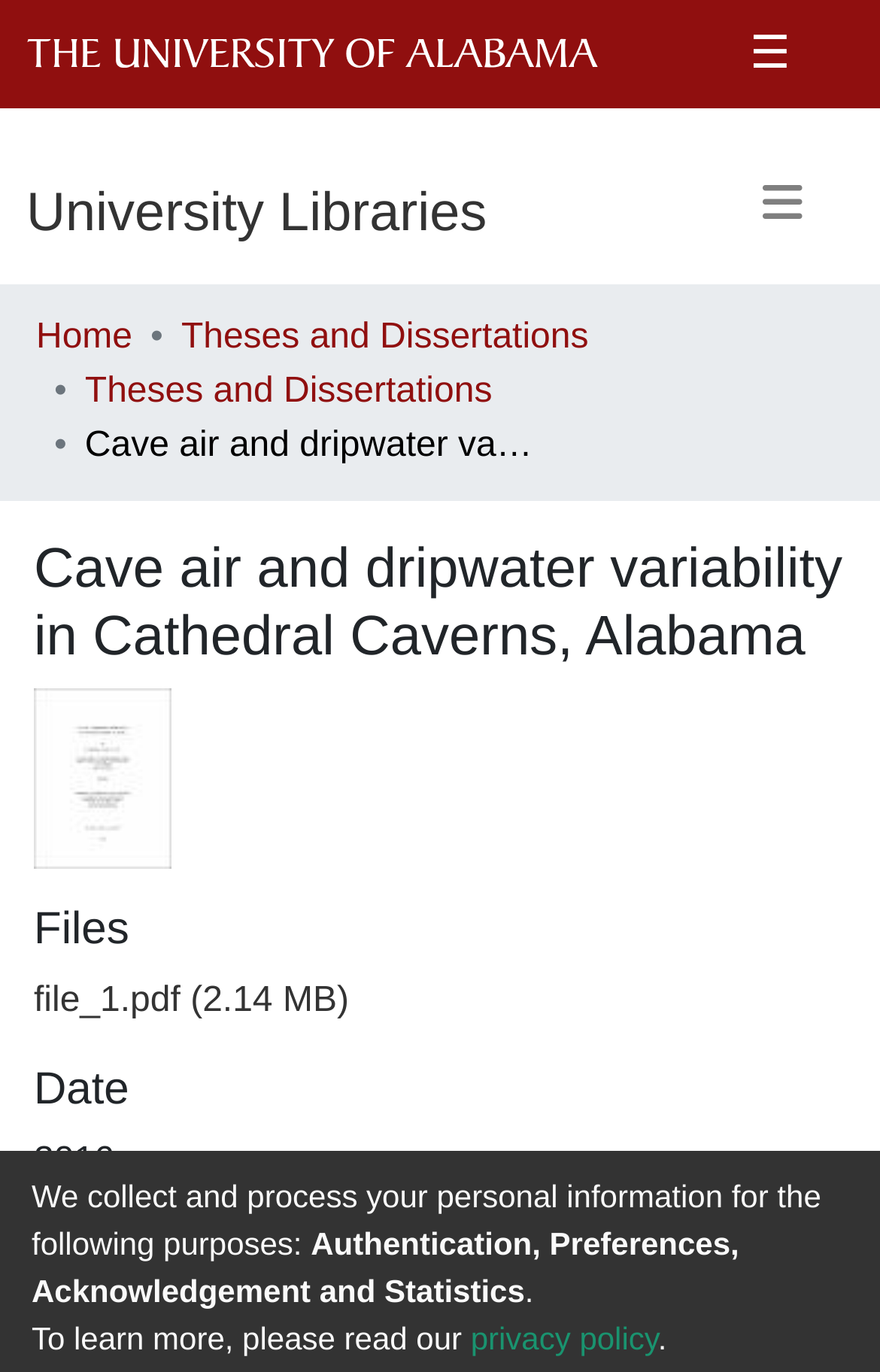Give a short answer to this question using one word or a phrase:
What is the type of image on the webpage?

Thumbnail Image